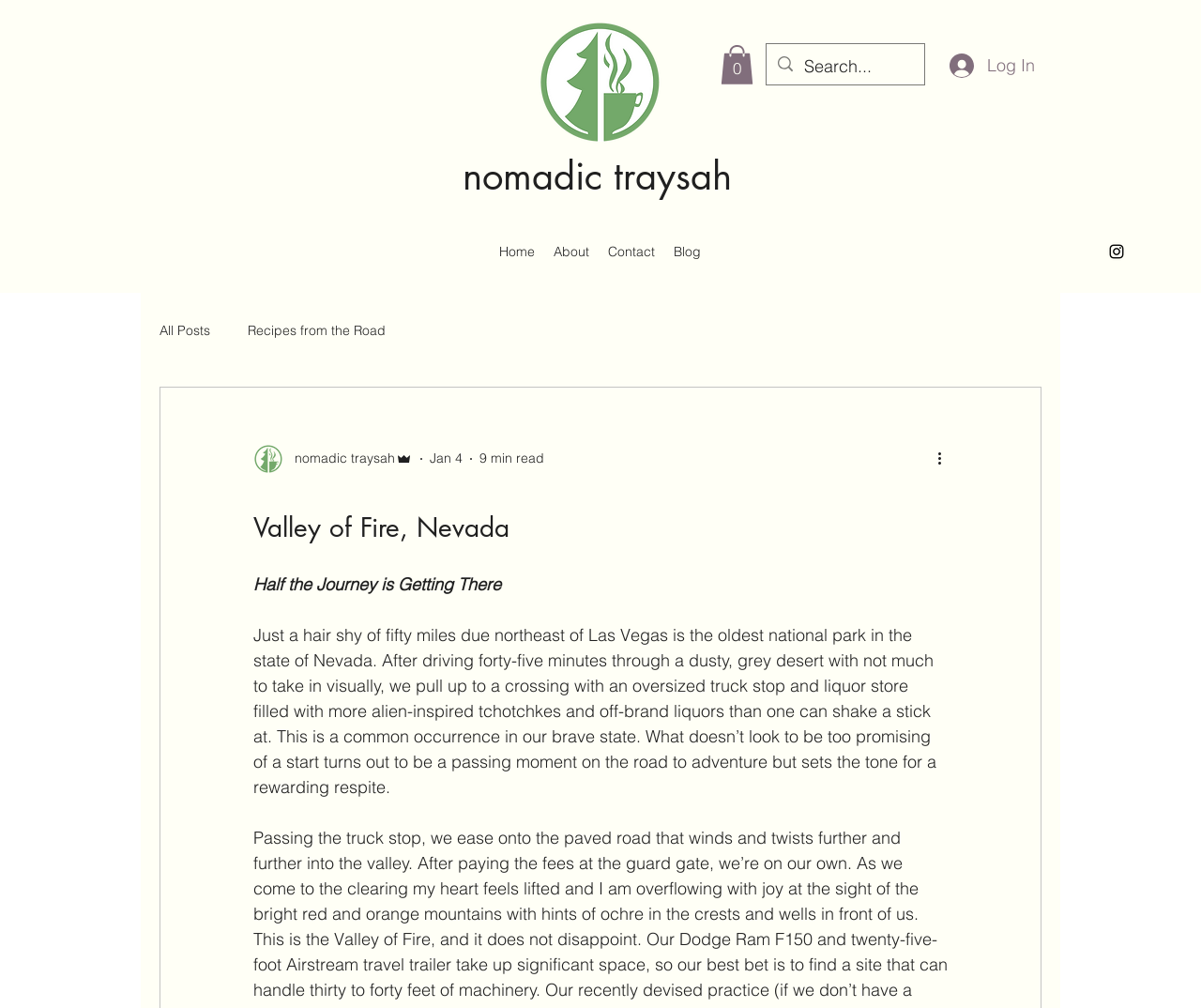Please pinpoint the bounding box coordinates for the region I should click to adhere to this instruction: "Search for something".

[0.638, 0.044, 0.77, 0.084]